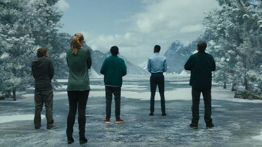What is the season depicted in the image?
Answer with a single word or phrase, using the screenshot for reference.

winter